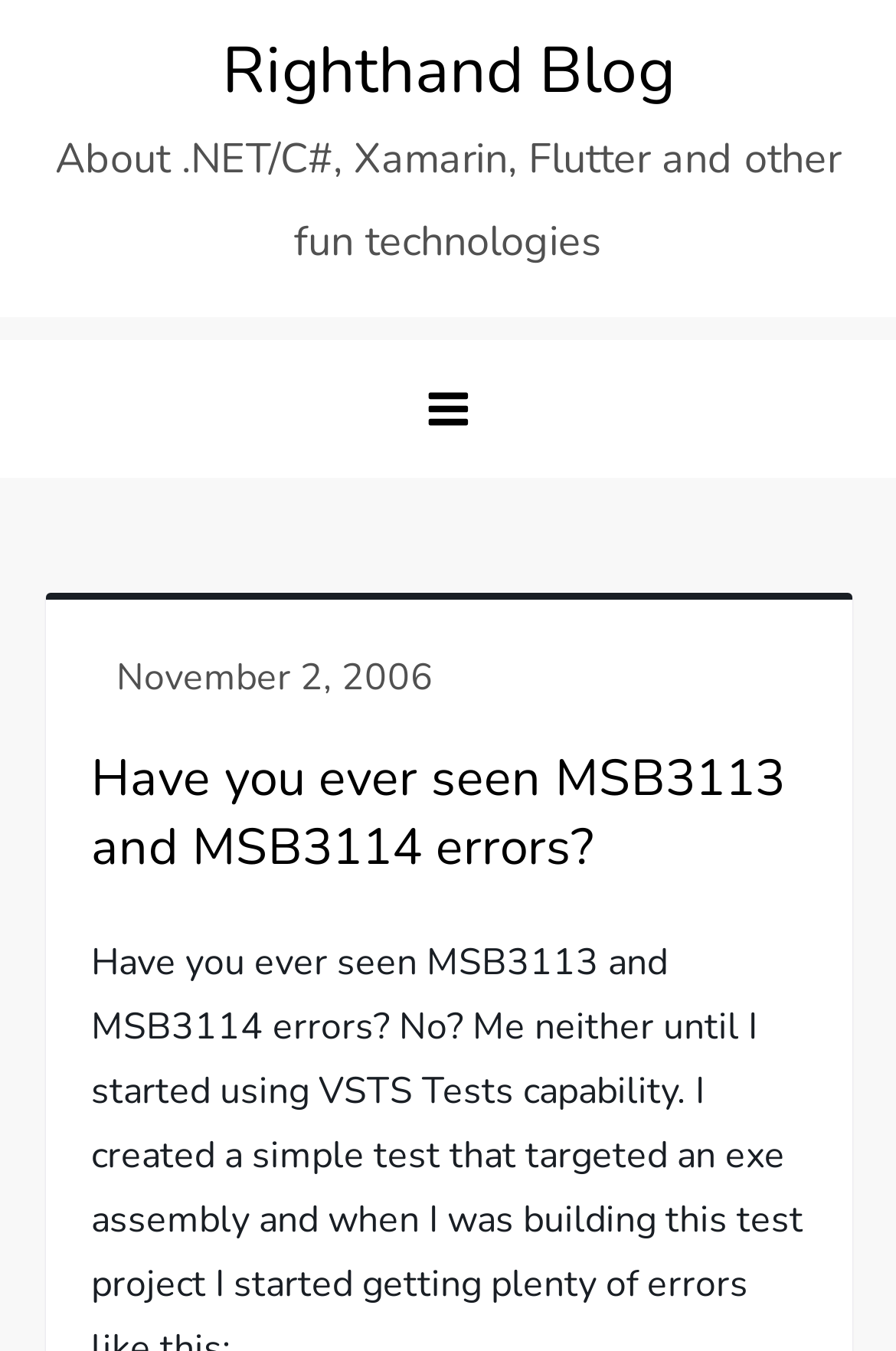Please provide the main heading of the webpage content.

Have you ever seen MSB3113 and MSB3114 errors?